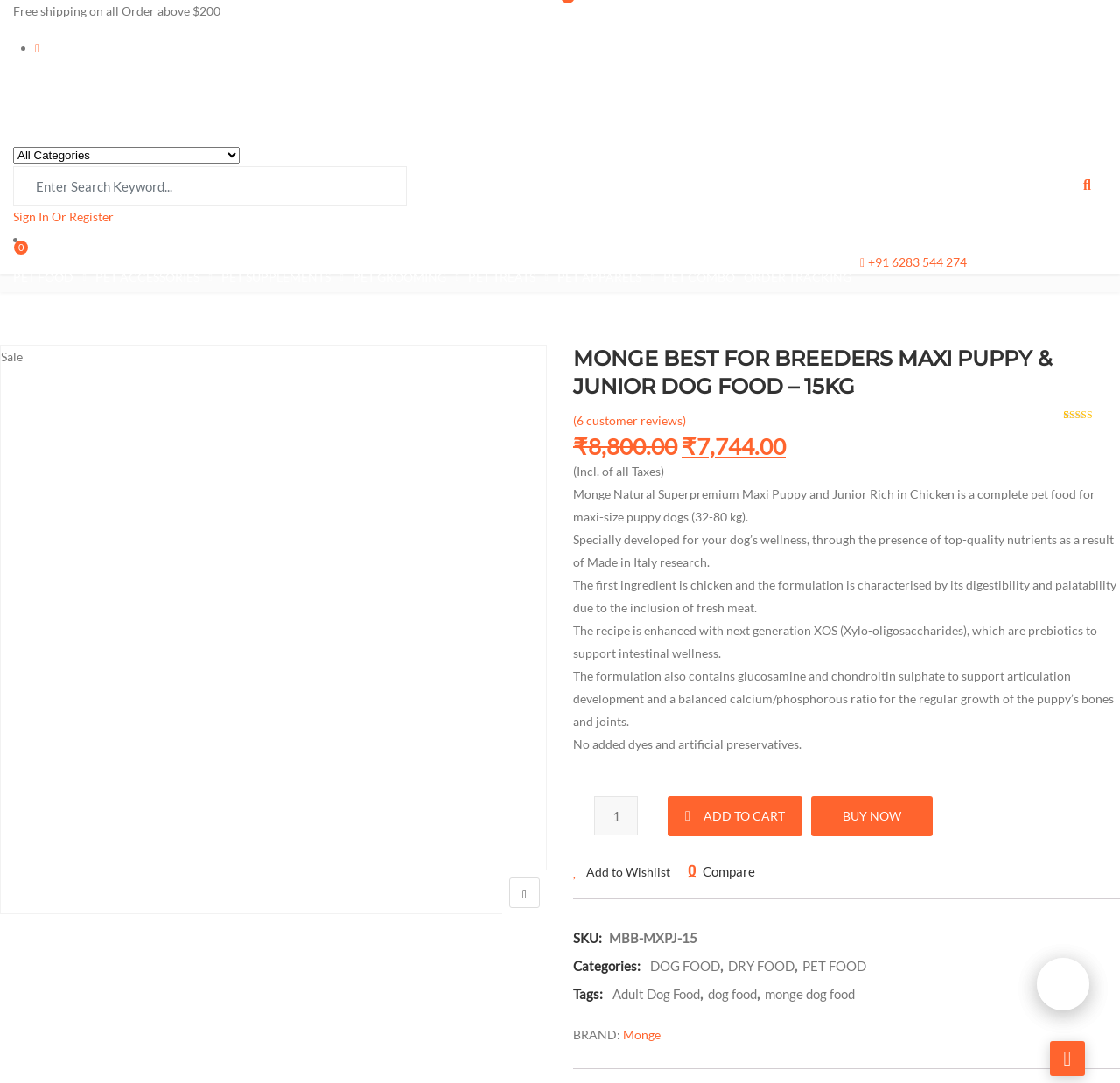Can you find the bounding box coordinates for the element that needs to be clicked to execute this instruction: "Sign in or register"? The coordinates should be given as four float numbers between 0 and 1, i.e., [left, top, right, bottom].

[0.012, 0.193, 0.102, 0.207]